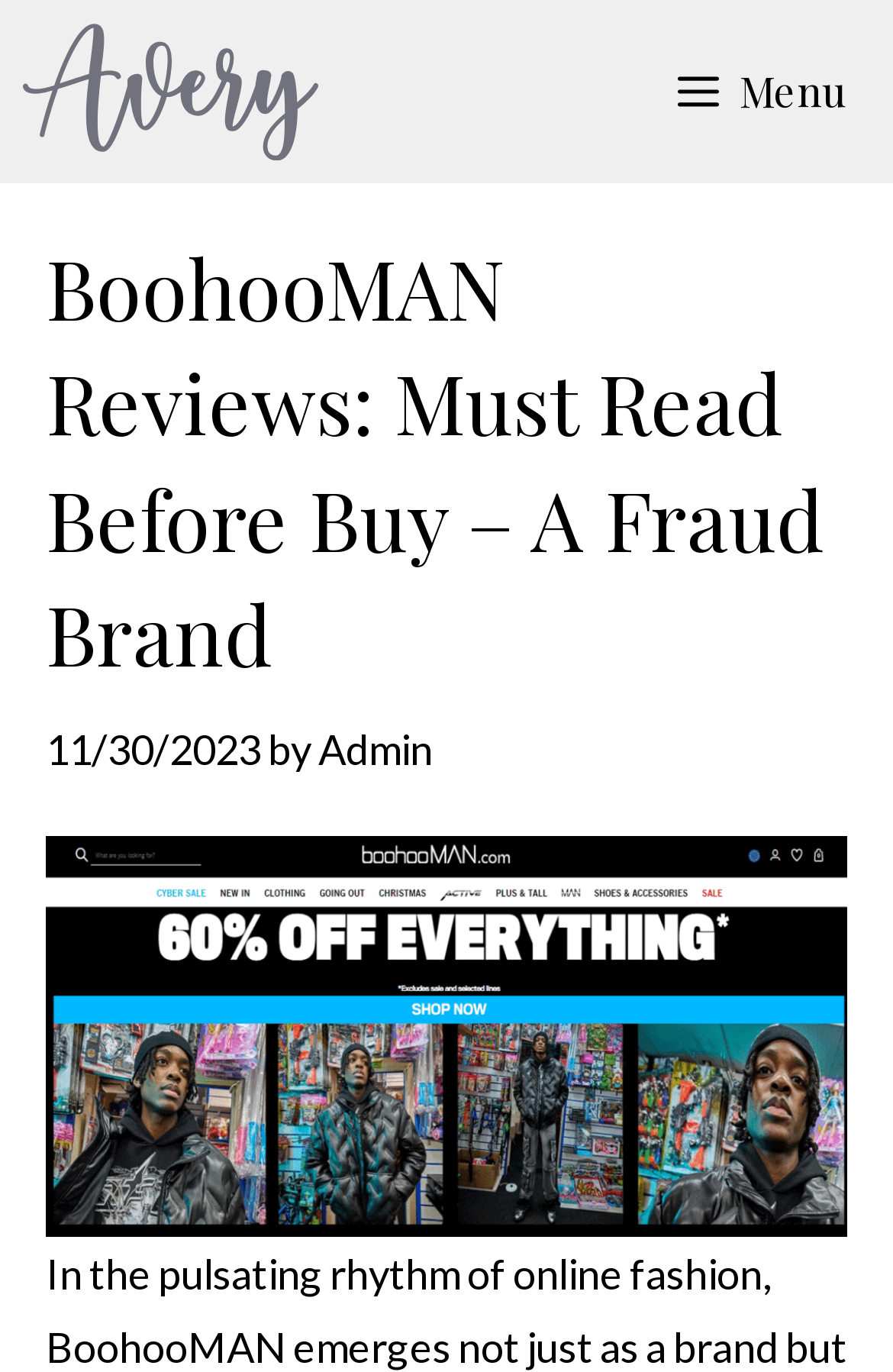Provide an in-depth caption for the contents of the webpage.

The webpage is about BoohooMAN reviews, specifically discussing whether the brand is legit or a scam. At the top left corner, there is a link to "Peak Rater" accompanied by an image with the same name. On the top right corner, there is a button labeled "Menu" that, when expanded, controls a mobile menu.

Below the top section, there is a header area that spans almost the entire width of the page. Within this header, there is a prominent heading that reads "BoohooMAN Reviews: Must Read Before Buy – A Fraud Brand". This heading is followed by a timestamp indicating the review was published on November 30, 2023, and the author's name, "Admin", is provided as a link.

Below the header, there is a large figure that occupies most of the page's width, containing an image related to Boohooman Clothing Reviews.